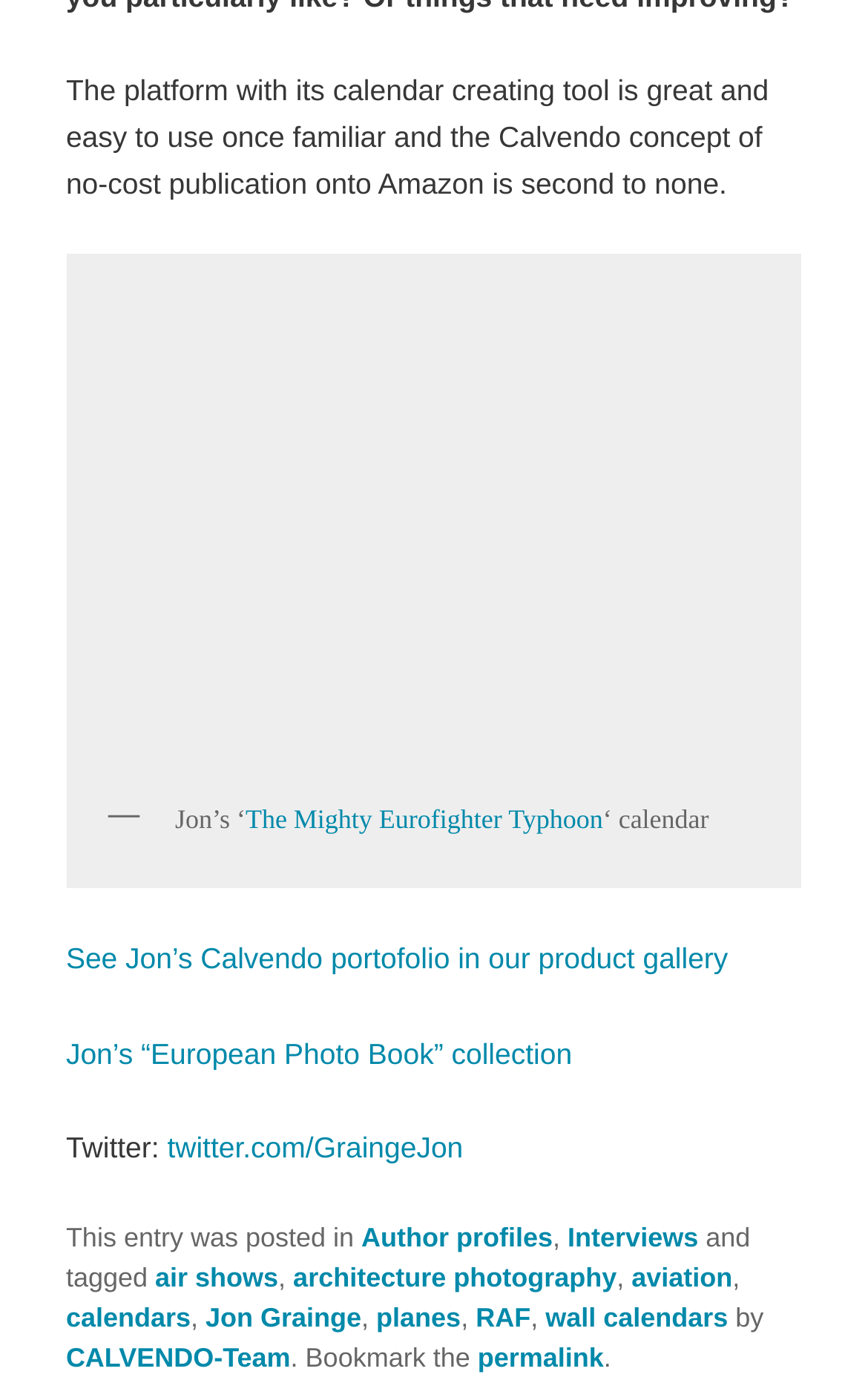What is the social media platform mentioned?
Look at the image and answer the question with a single word or phrase.

Twitter